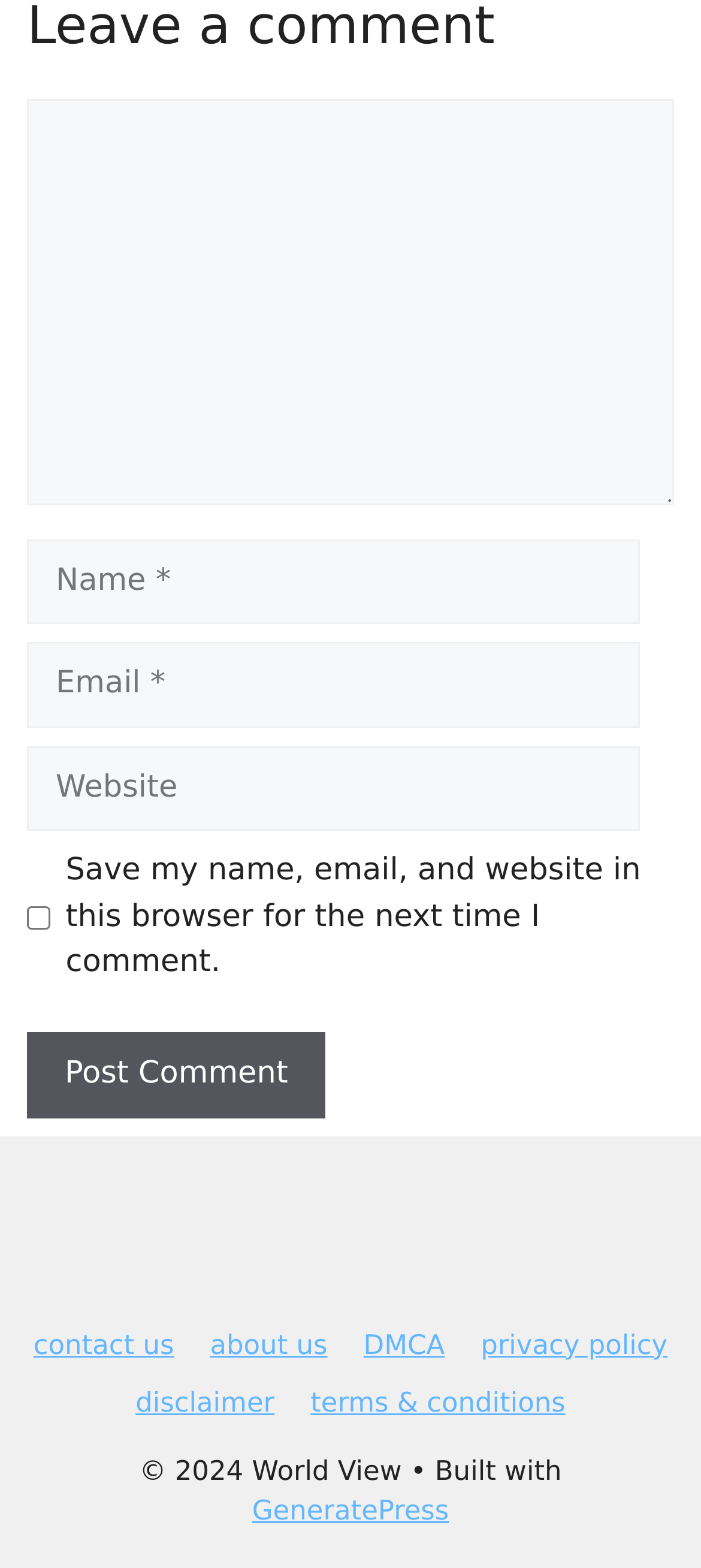For the following element description, predict the bounding box coordinates in the format (top-left x, top-left y, bottom-right x, bottom-right y). All values should be floating point numbers between 0 and 1. Description: DMCA

[0.518, 0.847, 0.634, 0.868]